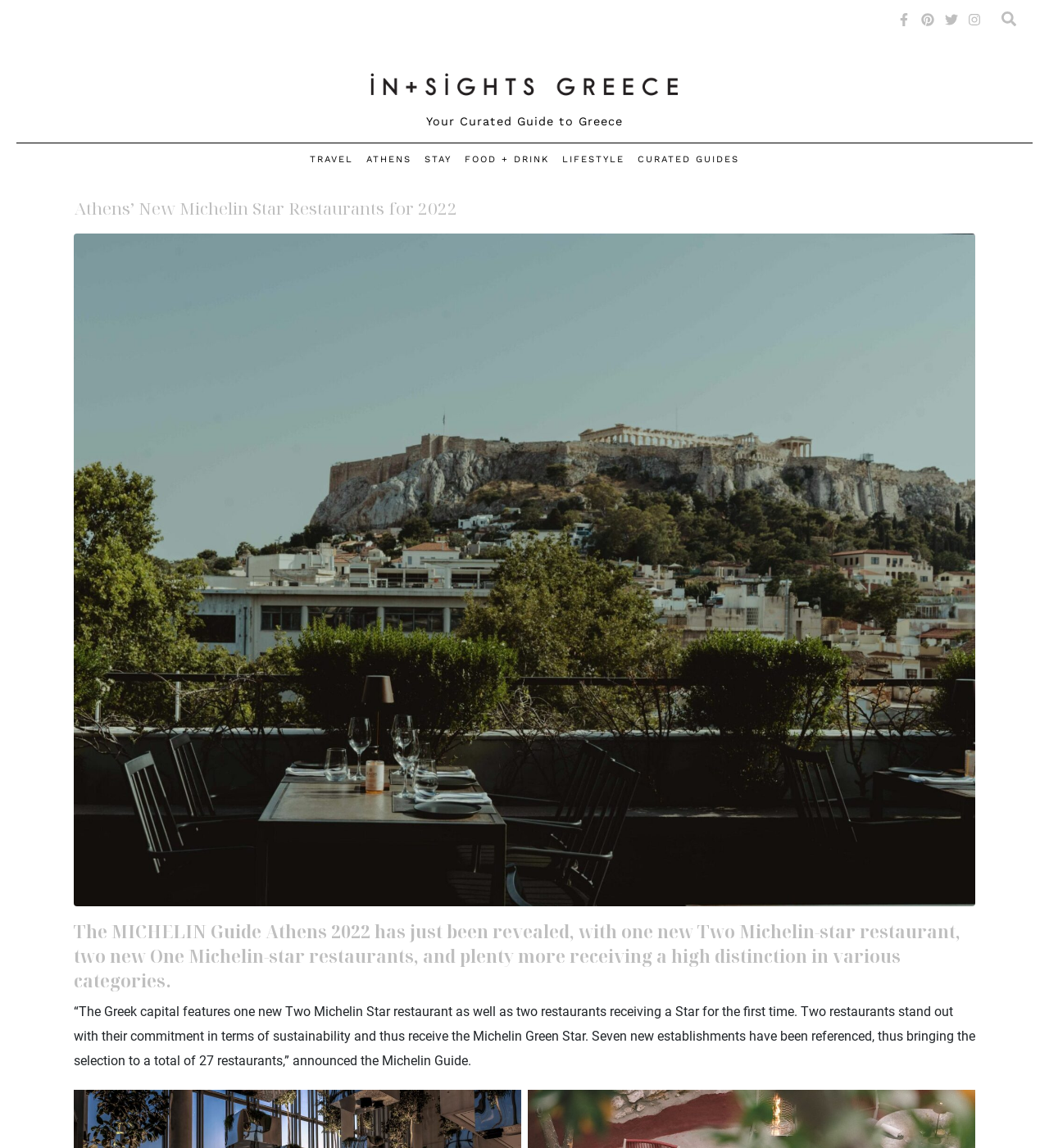Respond to the following query with just one word or a short phrase: 
What is the number of restaurants in the Michelin Guide selection?

27